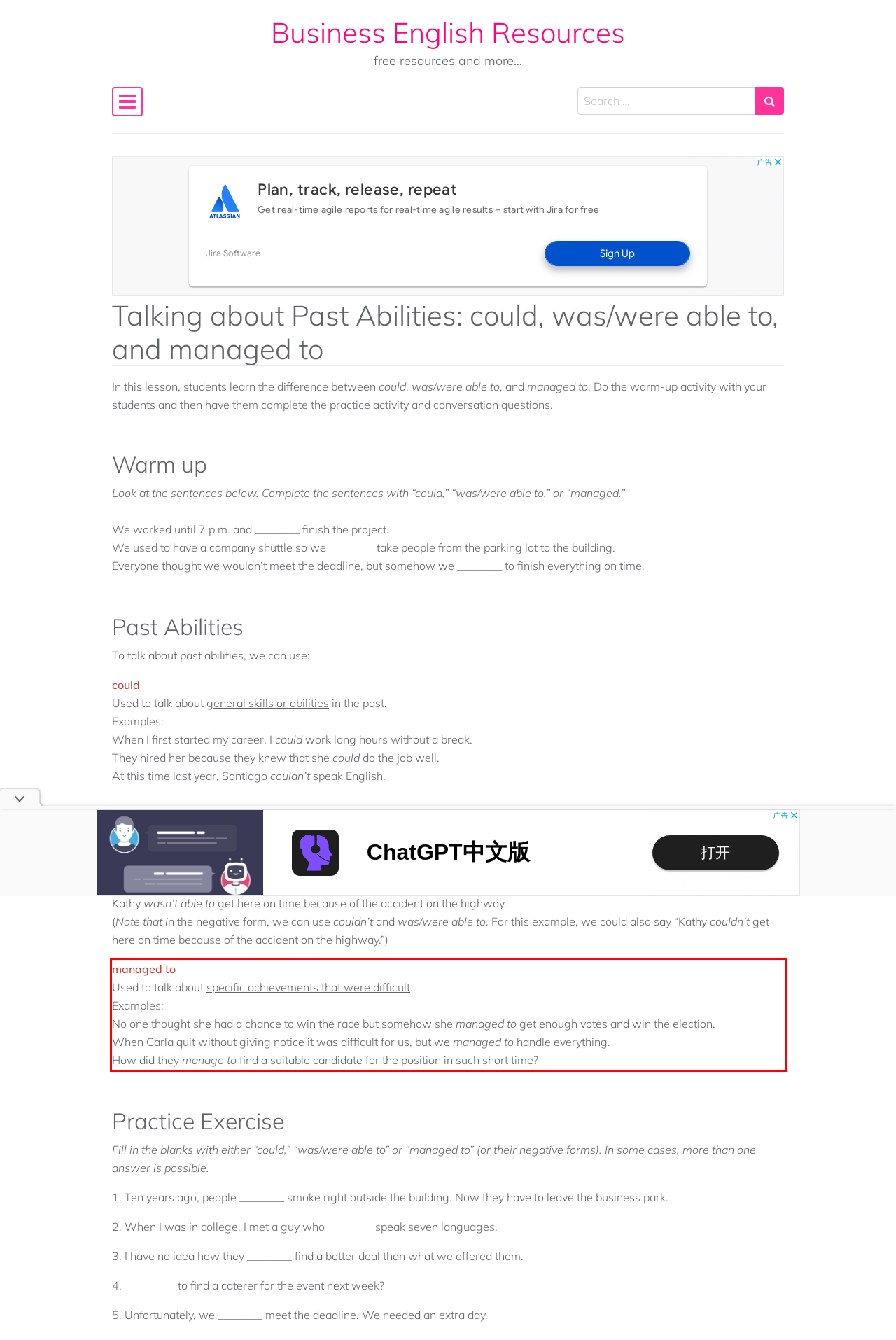You are given a screenshot with a red rectangle. Identify and extract the text within this red bounding box using OCR.

managed to Used to talk about specific achievements that were difficult. Examples: No one thought she had a chance to win the race but somehow she managed to get enough votes and win the election. When Carla quit without giving notice it was difficult for us, but we managed to handle everything. How did they manage to find a suitable candidate for the position in such short time?